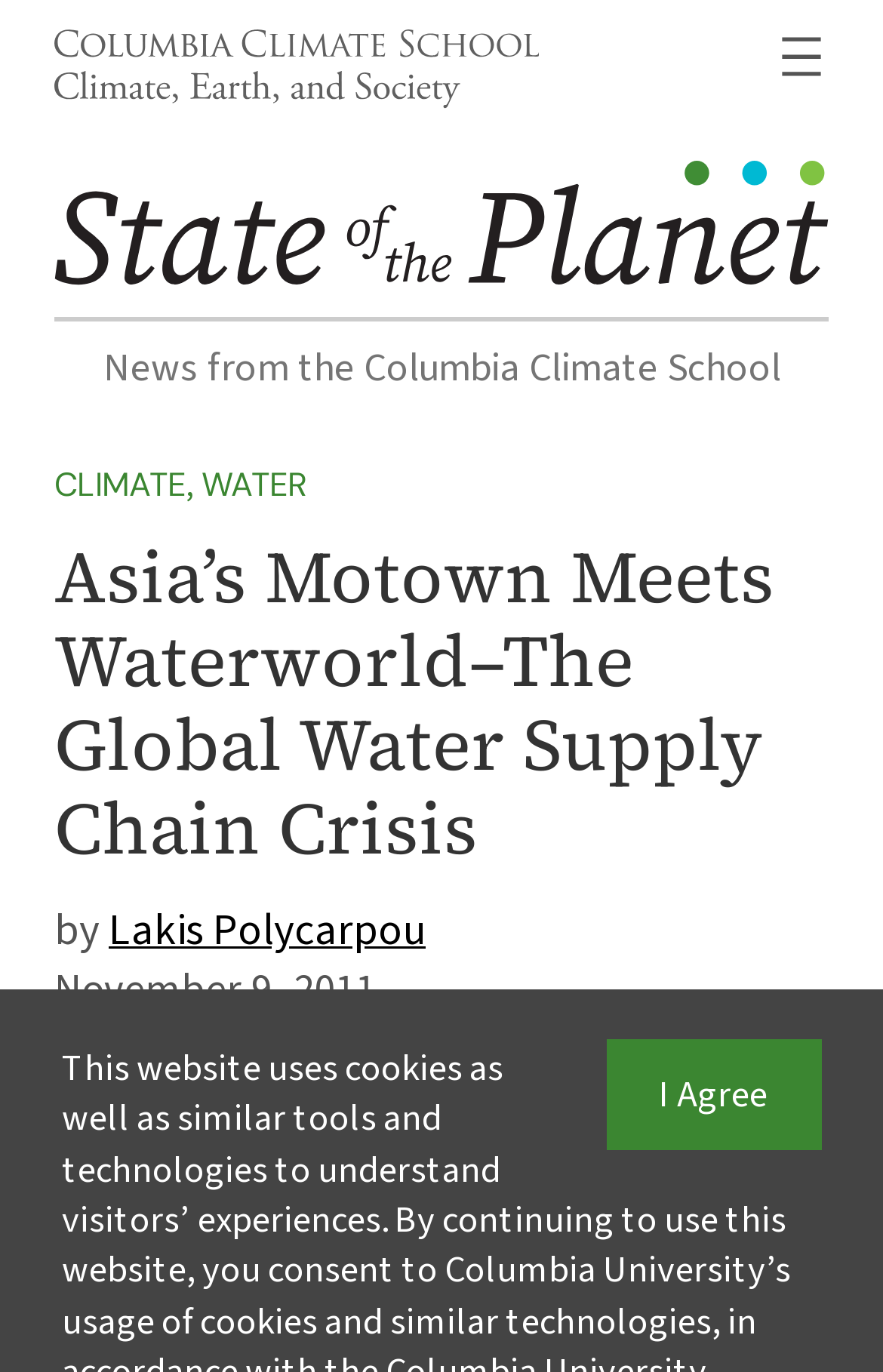Determine the bounding box coordinates of the clickable element necessary to fulfill the instruction: "Click the link to CLIMATE". Provide the coordinates as four float numbers within the 0 to 1 range, i.e., [left, top, right, bottom].

[0.062, 0.338, 0.21, 0.369]